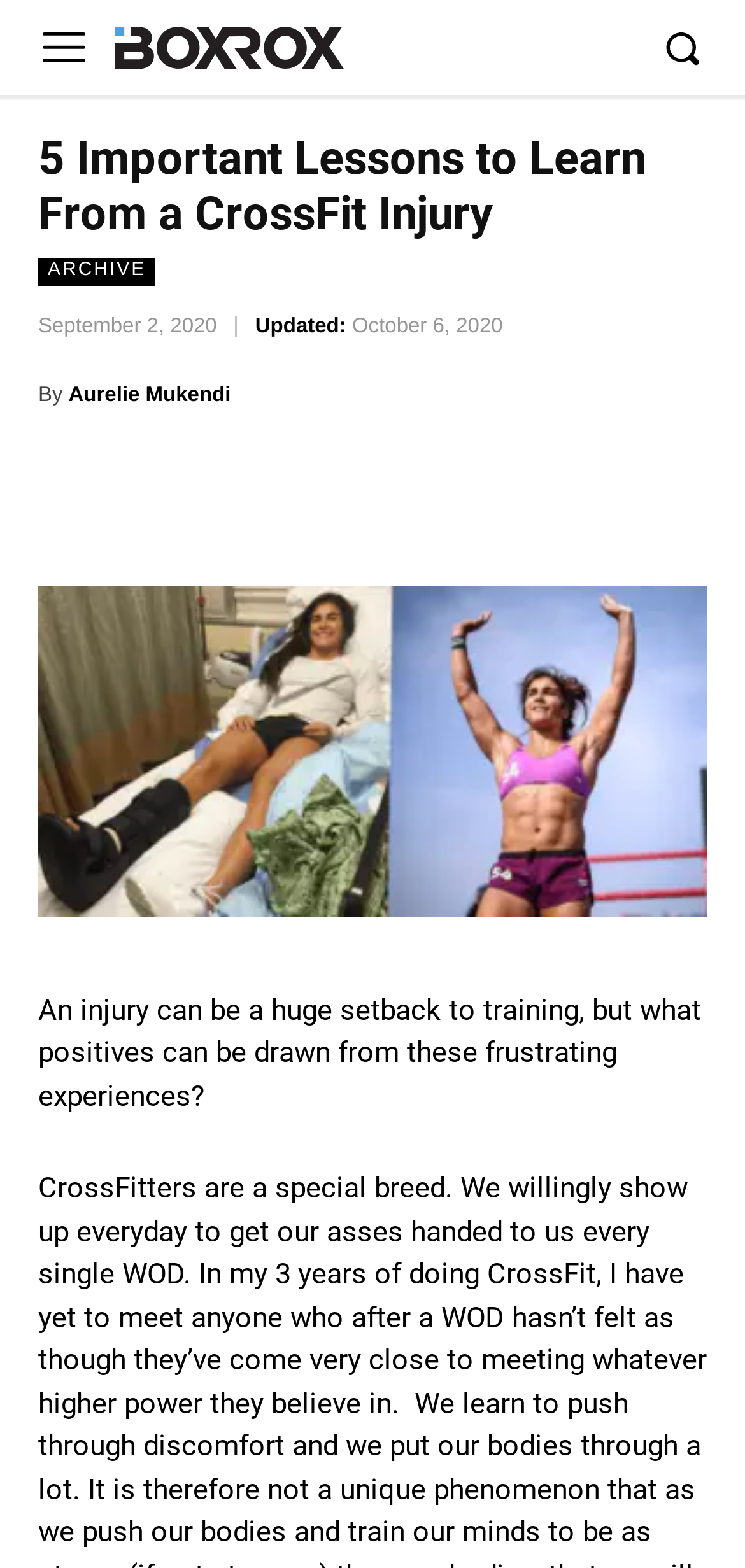From the webpage screenshot, predict the bounding box of the UI element that matches this description: "Escape clause".

None